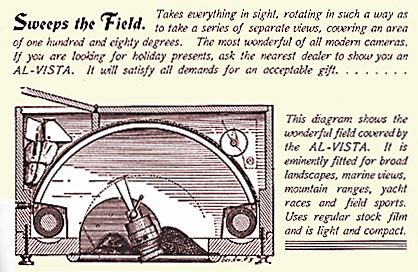Present an elaborate depiction of the scene captured in the image.

The image illustrates a vintage advertisement for the AL-VISTA camera, showcasing its unique feature of rotation to capture a wide field of view. The diagram prominently displays the camera and its mechanism, highlighting its capability to cover a broad range of scenes, including landscapes, marine views, mountain ranges, yacht races, and field sports. The advertisement emphasizes the AL-VISTA's suitability as a gift, appealing to those seeking a versatile and user-friendly camera for holiday presents. Accompanied by text that reads "Sweeps the Field," the illustration aims to attract photography enthusiasts by promoting the camera's innovative design and practicality, ideal for capturing diverse subjects in a lightweight and compact package.